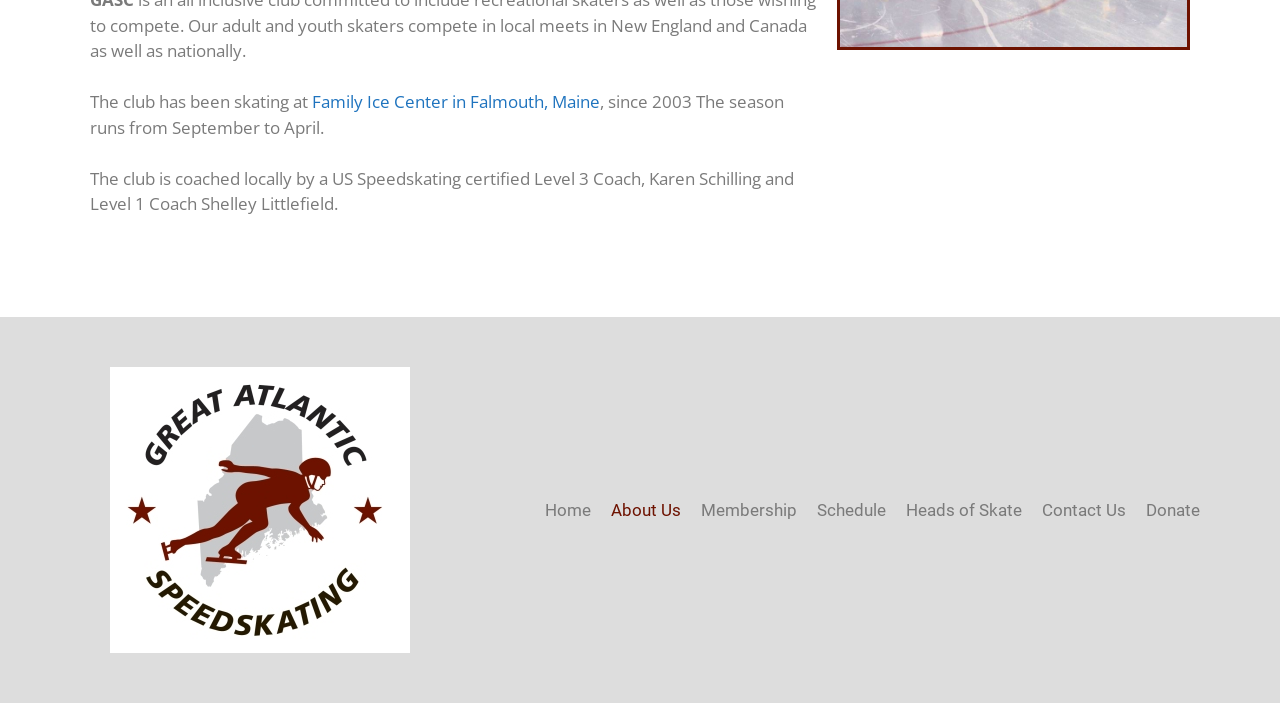Please predict the bounding box coordinates (top-left x, top-left y, bottom-right x, bottom-right y) for the UI element in the screenshot that fits the description: Home

[0.426, 0.711, 0.462, 0.74]